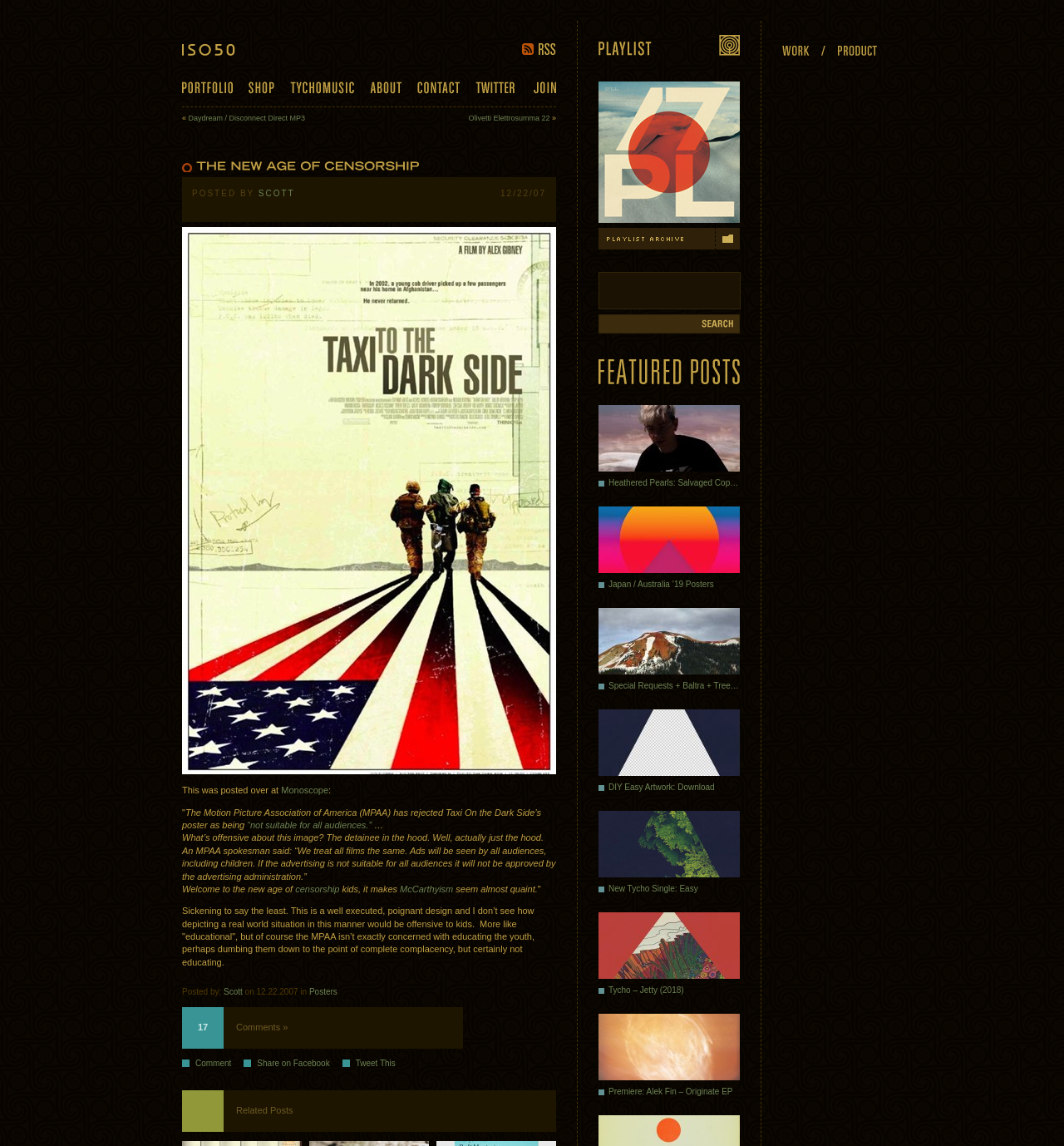What is the name of the movie associated with the rejected poster?
Using the details from the image, give an elaborate explanation to answer the question.

I determined the answer by reading the text content of the post, which mentions the 'Motion Picture Association of America (MPAA)' rejecting a poster for 'Taxi On the Dark Side'. This suggests that the movie associated with the rejected poster is 'Taxi On the Dark Side'.